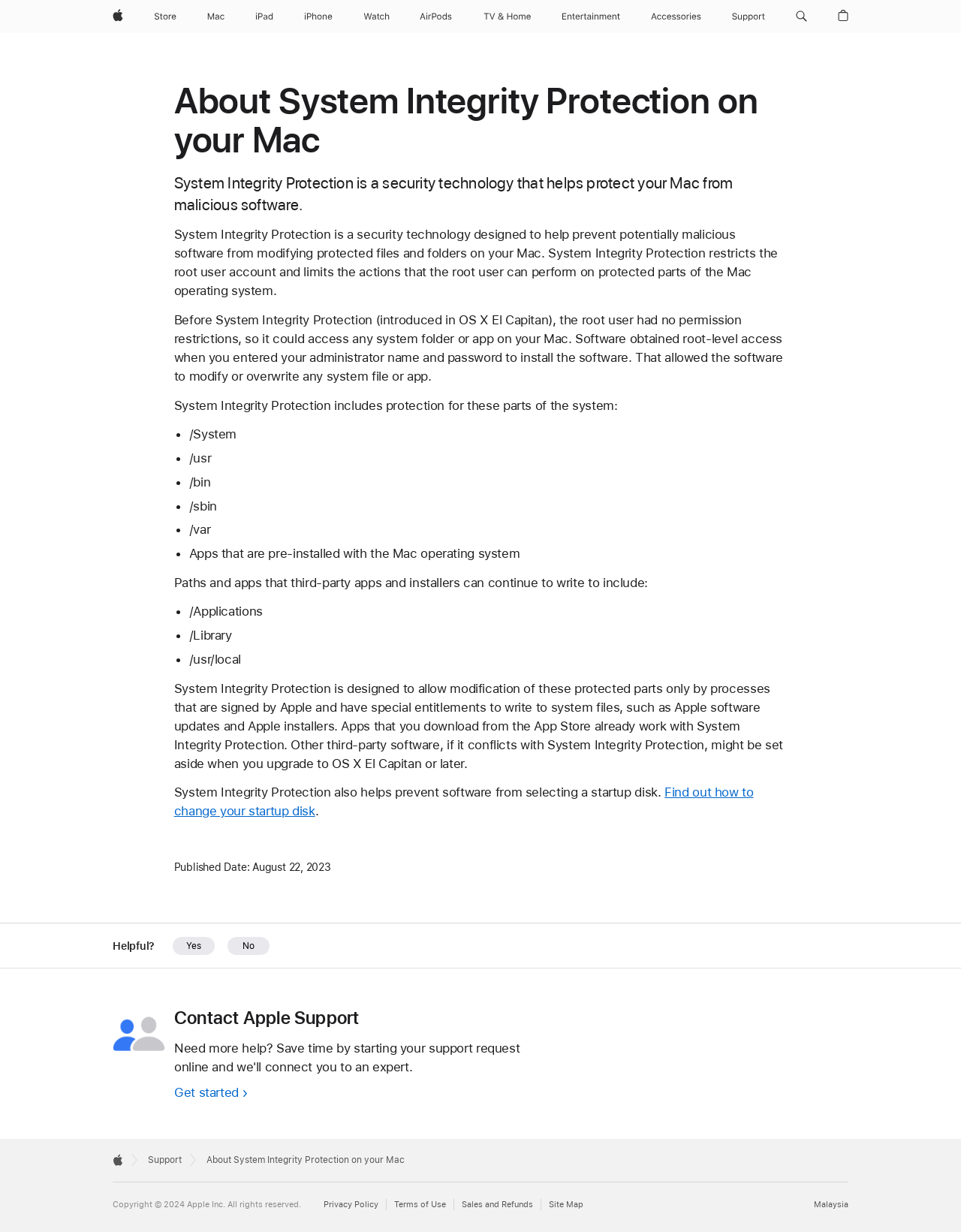What is the main heading displayed on the webpage? Please provide the text.

About System Integrity Protection on your Mac